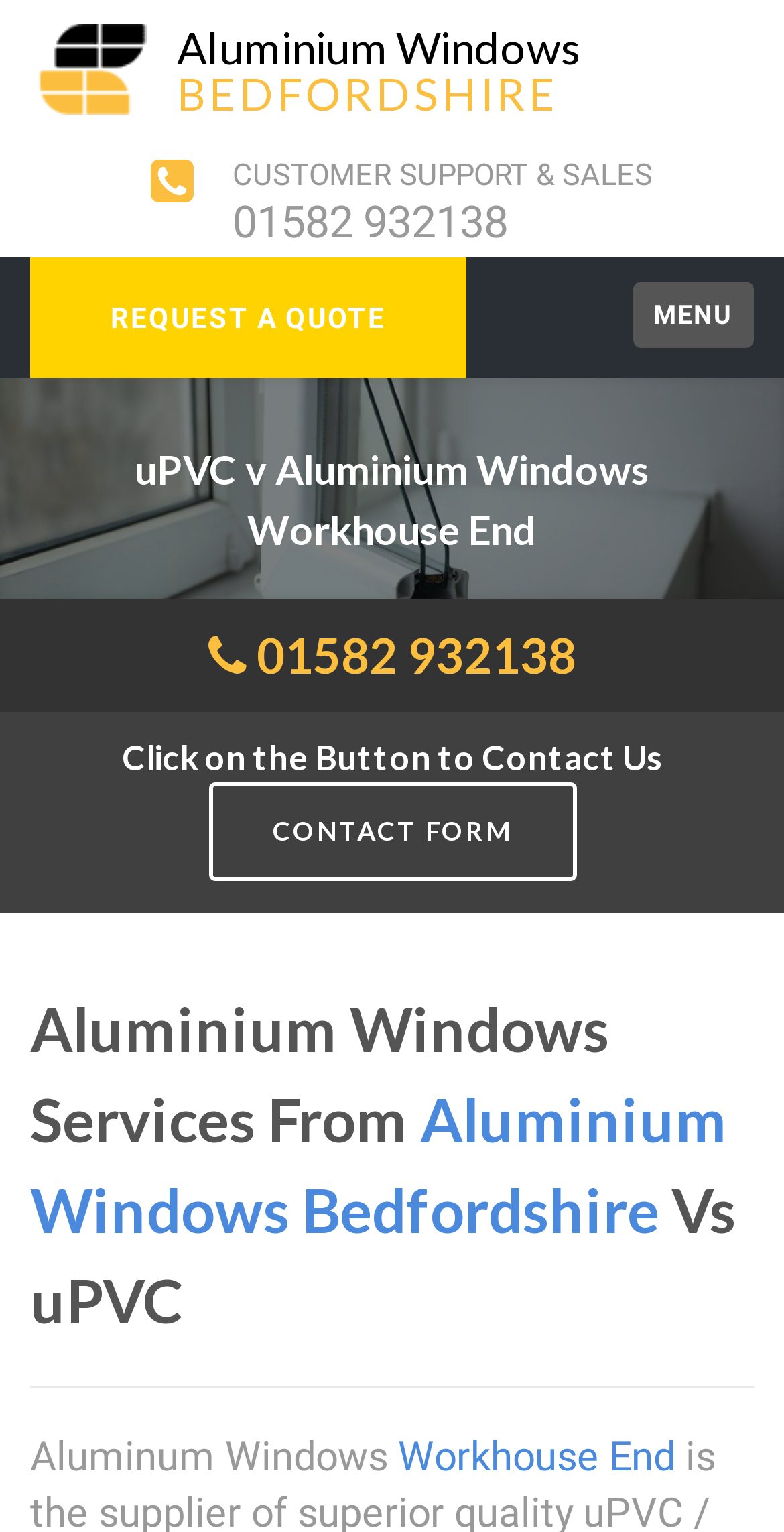Find the bounding box of the element with the following description: "01582 932138". The coordinates must be four float numbers between 0 and 1, formatted as [left, top, right, bottom].

[0.327, 0.408, 0.735, 0.446]